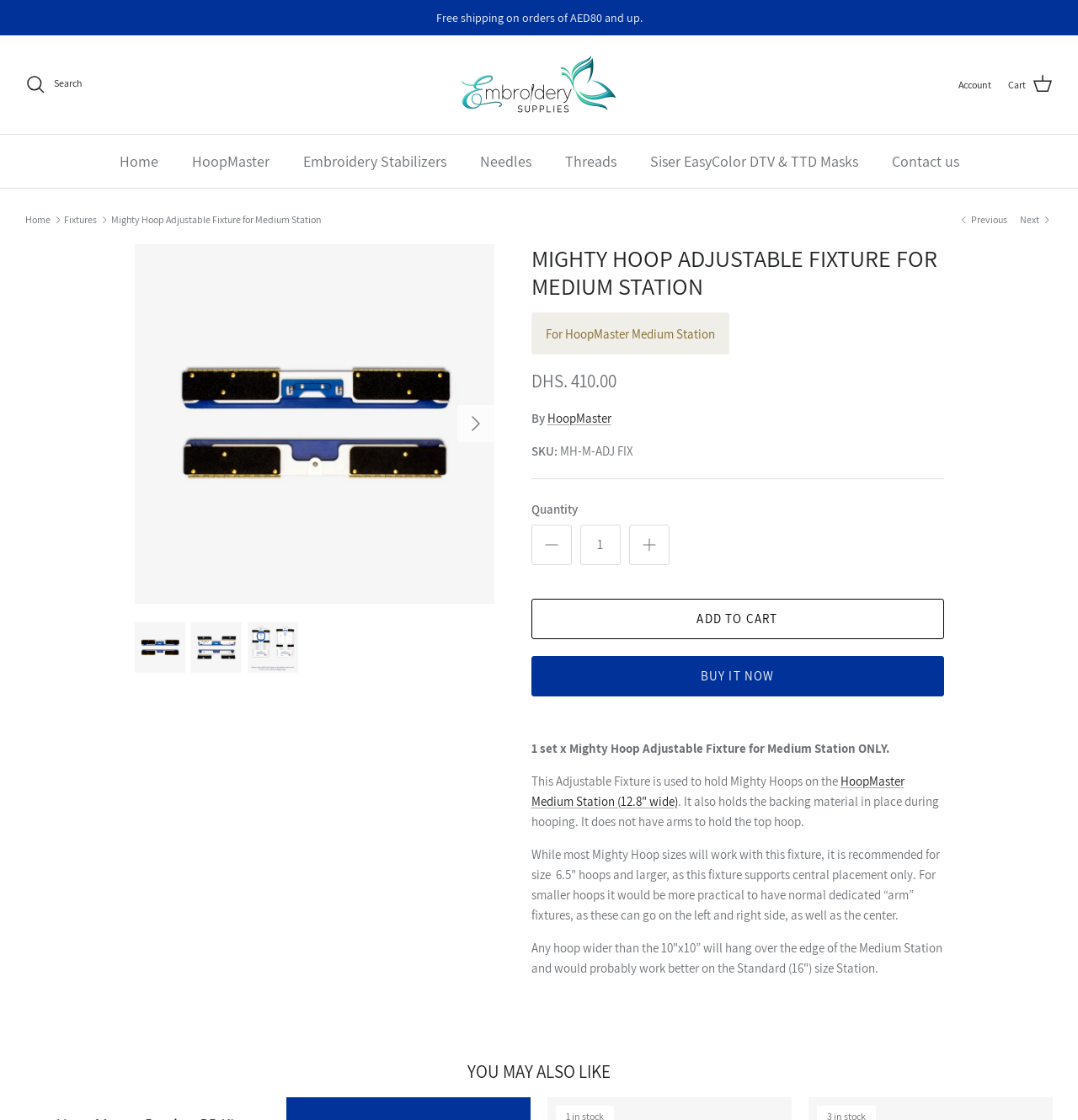Provide the bounding box coordinates for the specified HTML element described in this description: "HoopMaster". The coordinates should be four float numbers ranging from 0 to 1, in the format [left, top, right, bottom].

[0.164, 0.12, 0.264, 0.168]